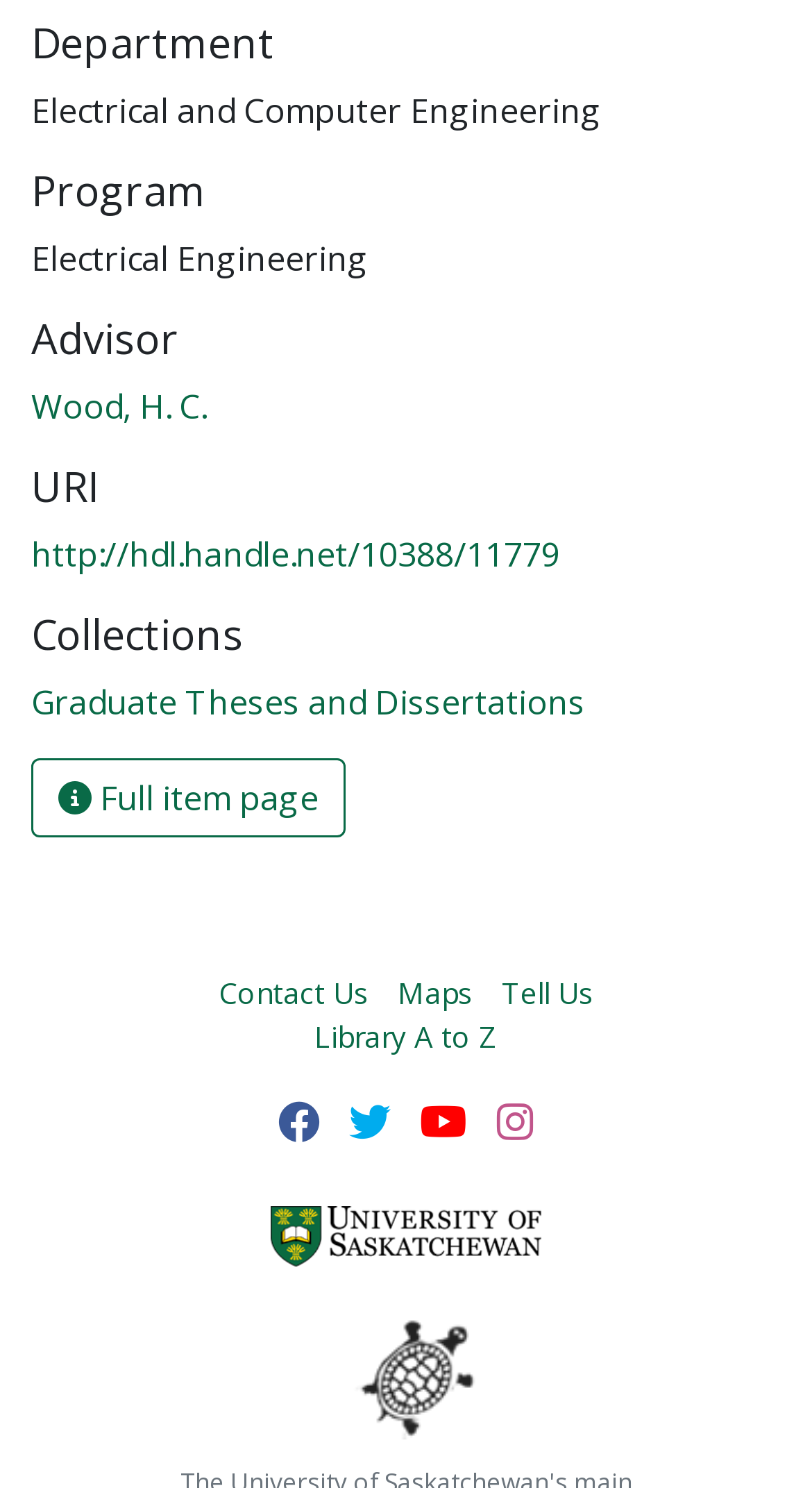Please specify the bounding box coordinates of the clickable region necessary for completing the following instruction: "Search for something". The coordinates must consist of four float numbers between 0 and 1, i.e., [left, top, right, bottom].

None